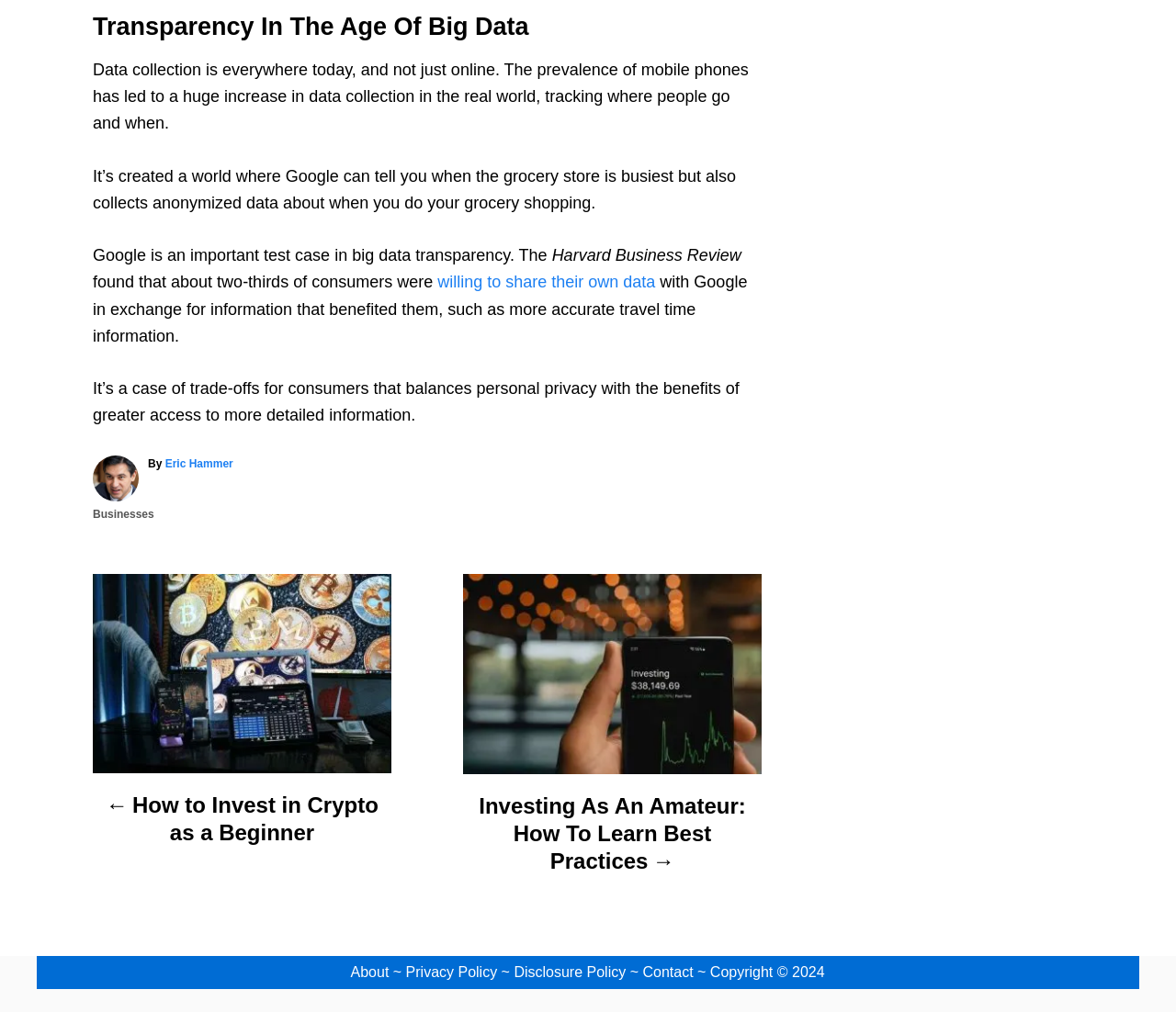Provide a one-word or short-phrase answer to the question:
What is the name of the author of the article?

Eric Hammer